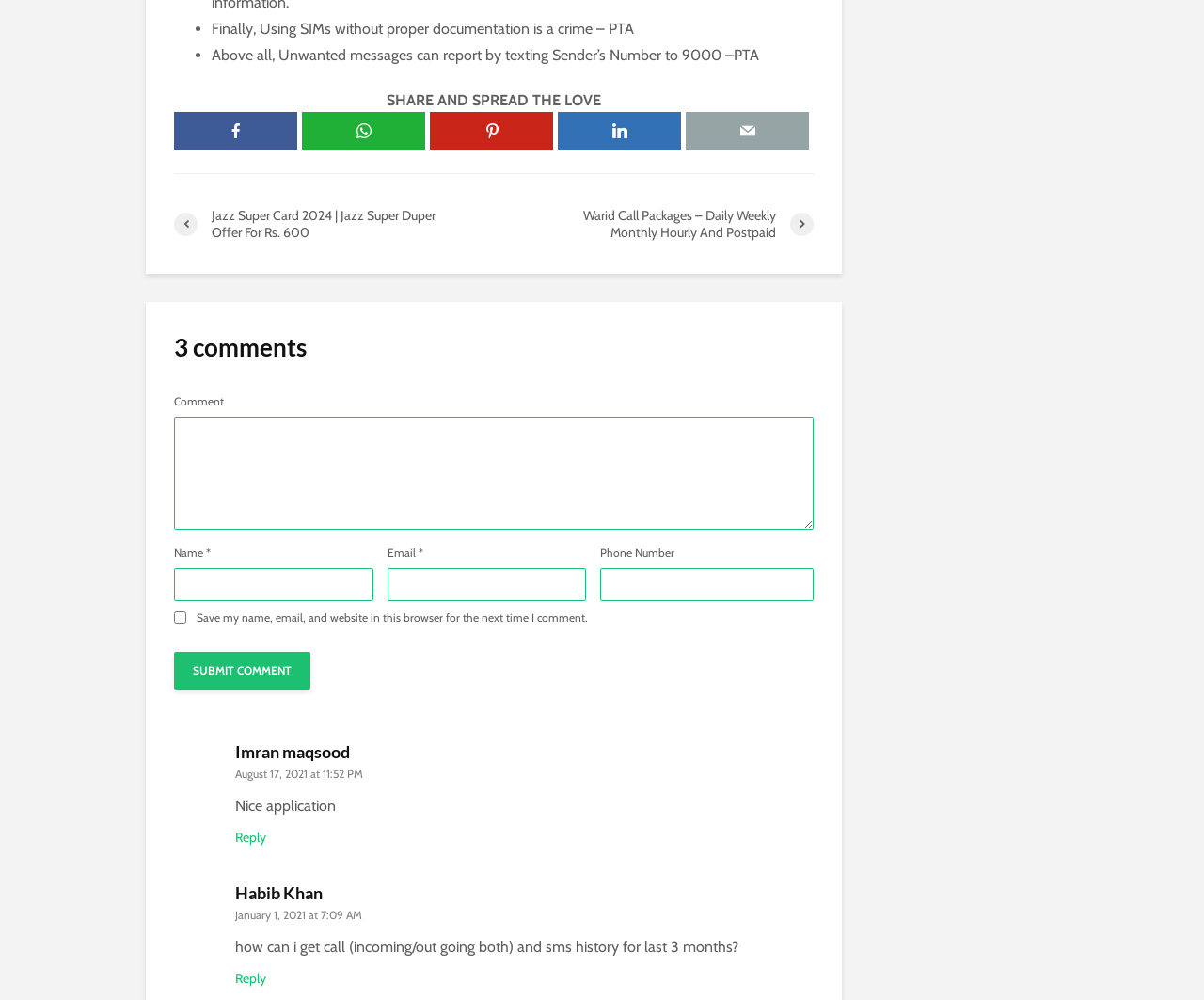Answer the question using only one word or a concise phrase: How many comments are there?

3